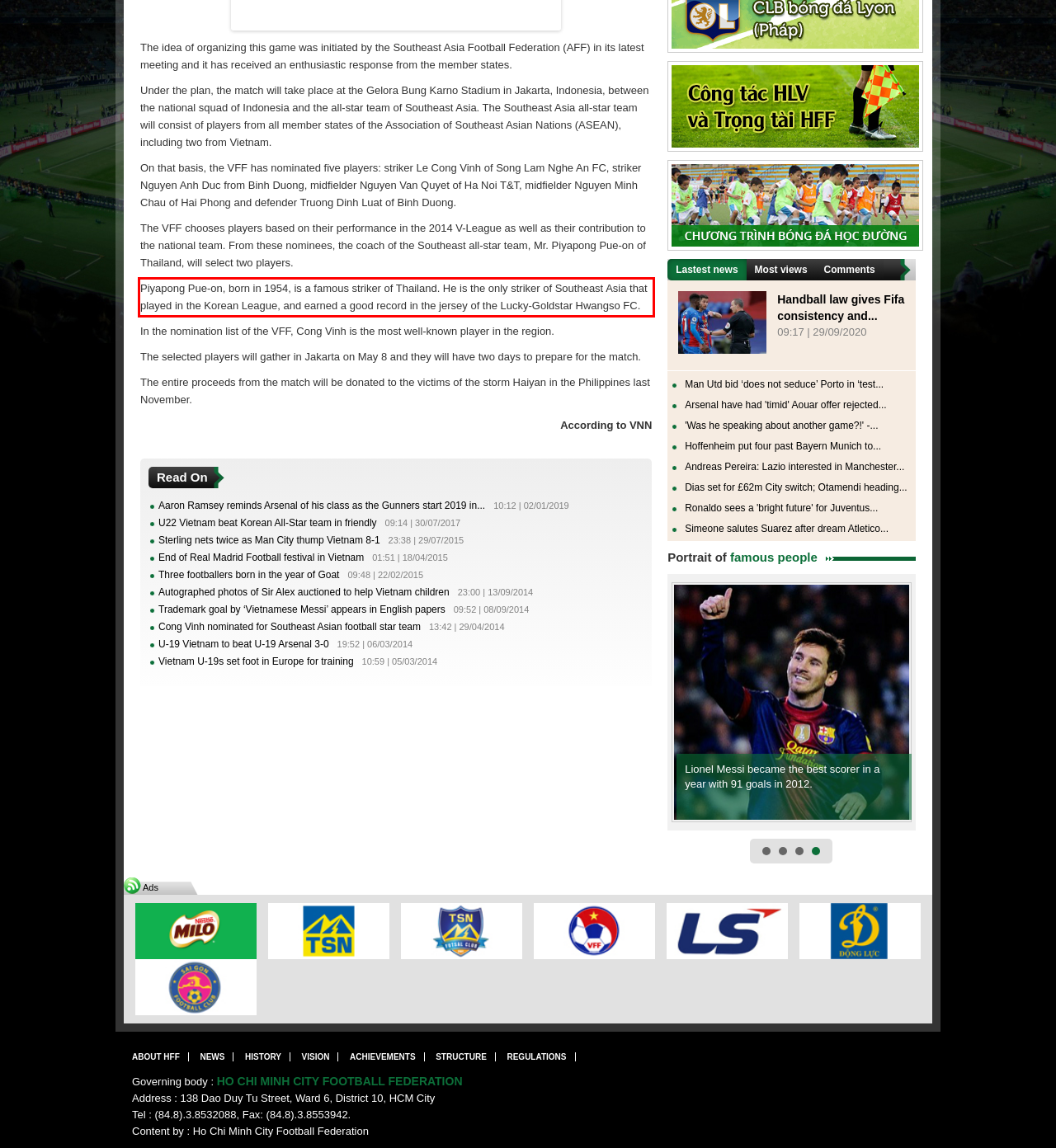Look at the screenshot of the webpage, locate the red rectangle bounding box, and generate the text content that it contains.

Piyapong Pue-on, born in 1954, is a famous striker of Thailand. He is the only striker of Southeast Asia that played in the Korean League, and earned a good record in the jersey of the Lucky-Goldstar Hwangso FC.